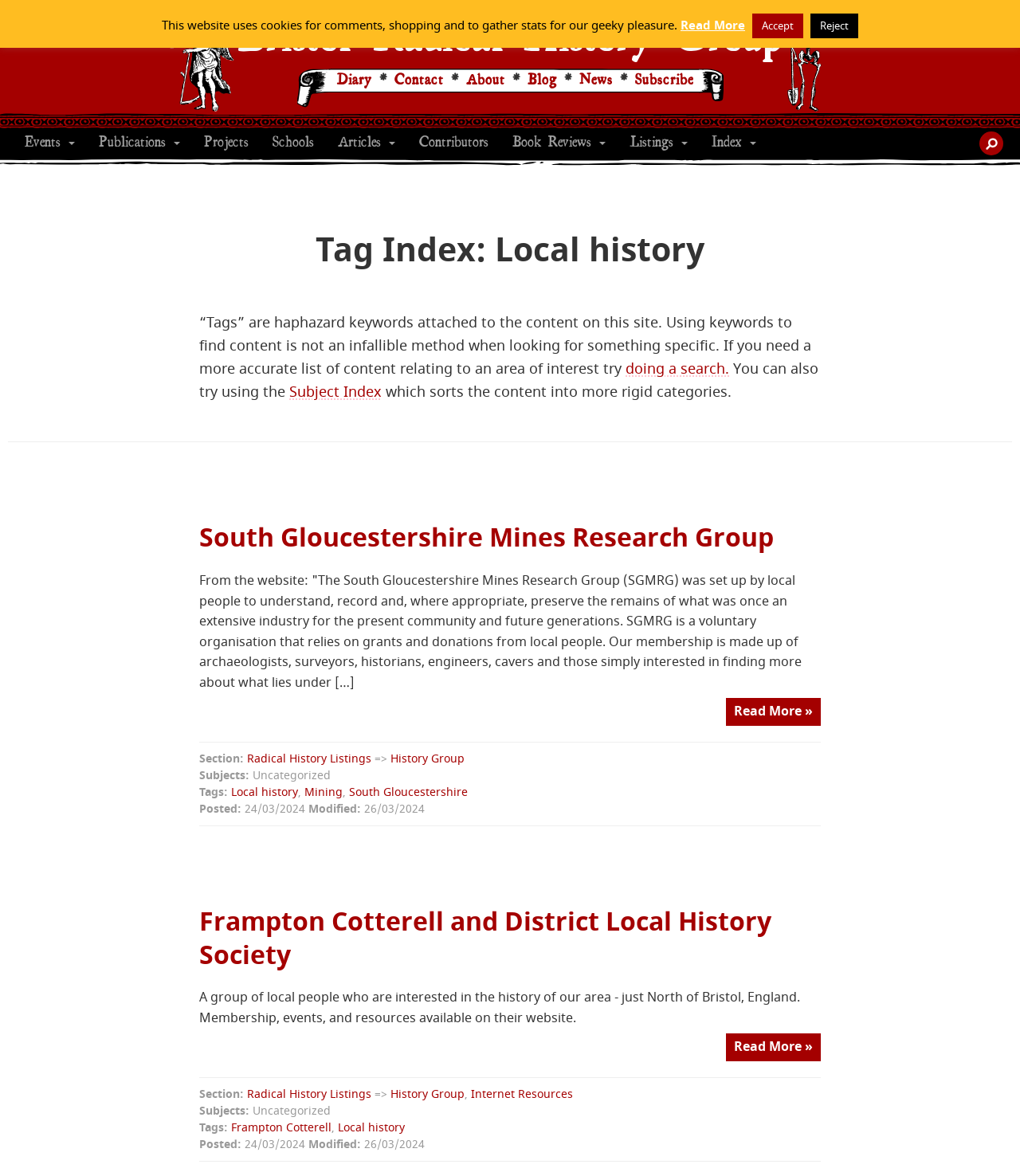Please locate the bounding box coordinates of the element that should be clicked to complete the given instruction: "learn about Magnetron".

None